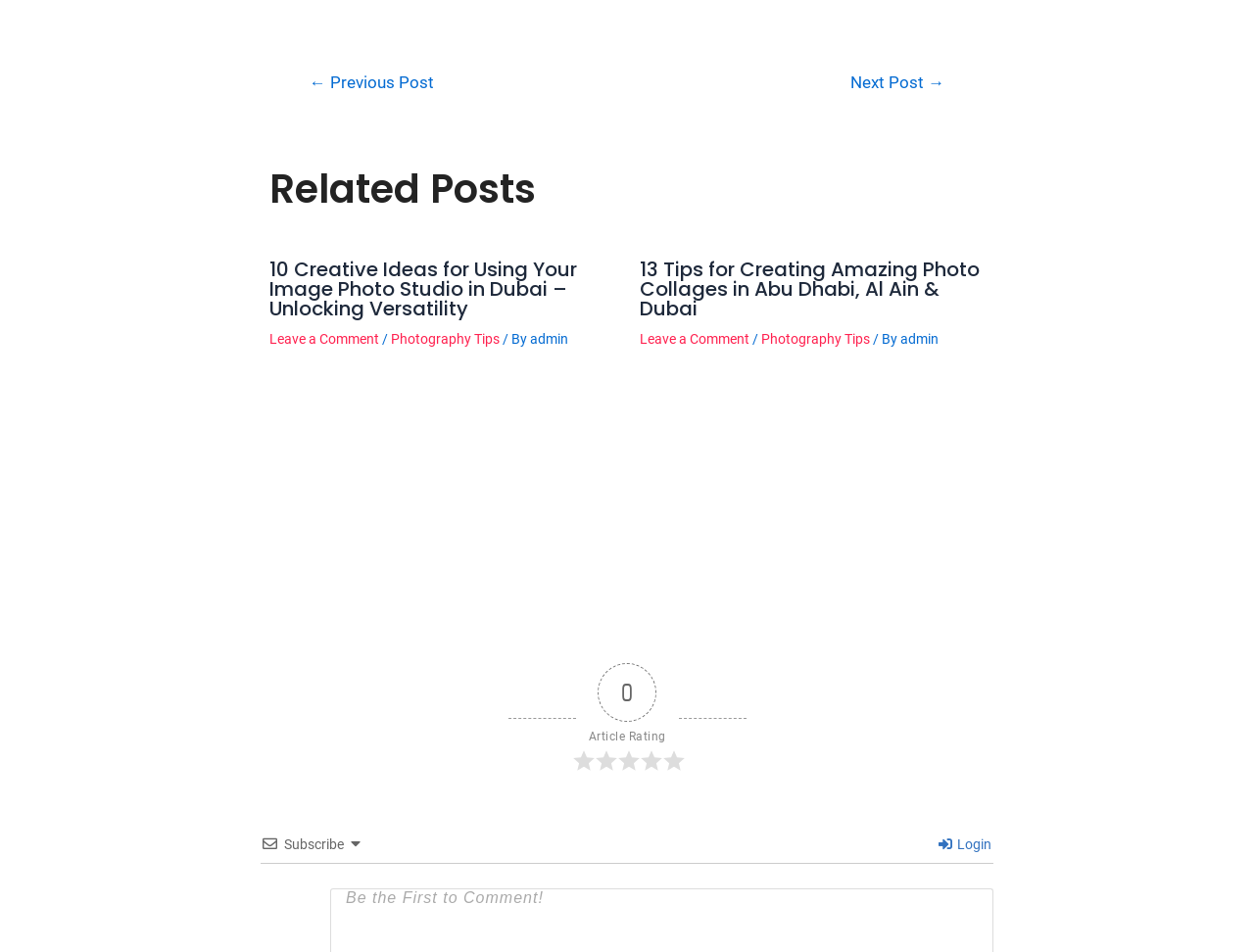Show the bounding box coordinates of the region that should be clicked to follow the instruction: "Click on the '← Previous Post' link."

[0.227, 0.078, 0.366, 0.095]